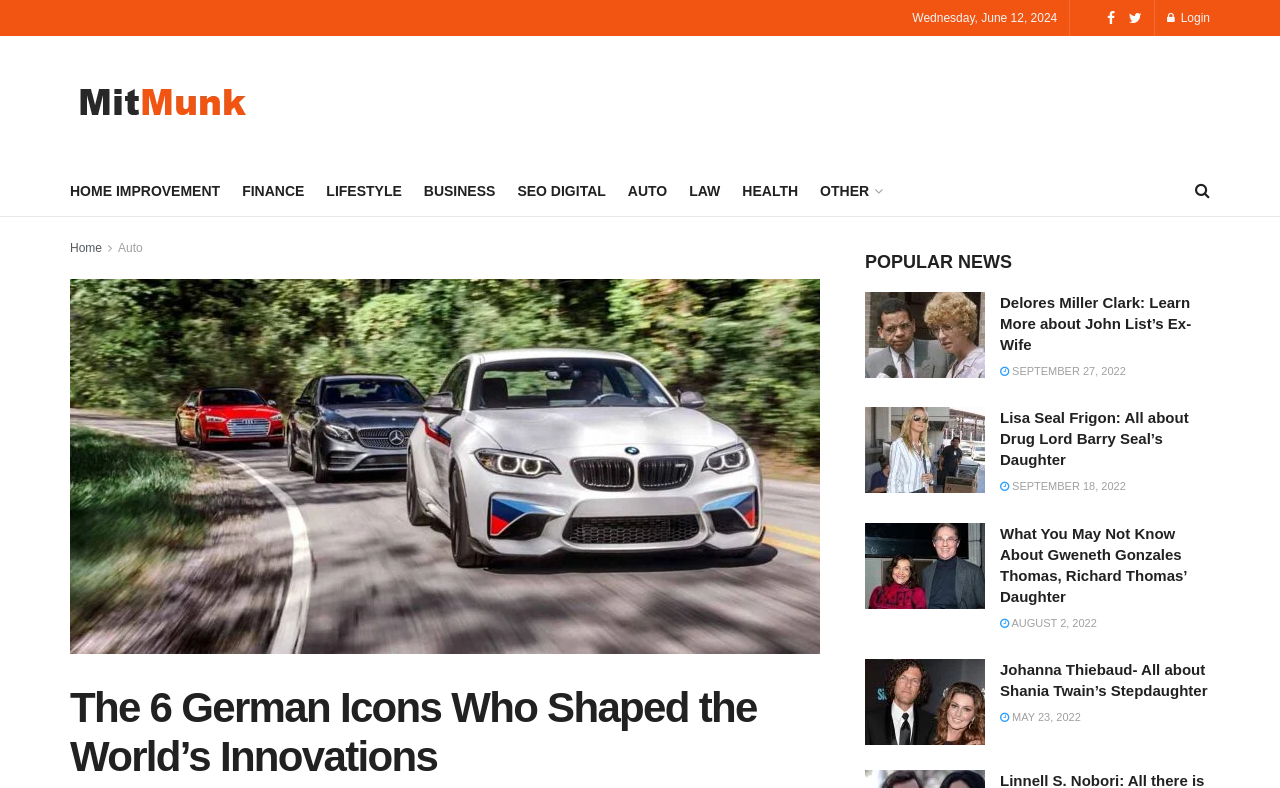Locate the bounding box coordinates of the element that should be clicked to execute the following instruction: "Read the article about 'Delores Miller Clark'".

[0.676, 0.371, 0.77, 0.479]